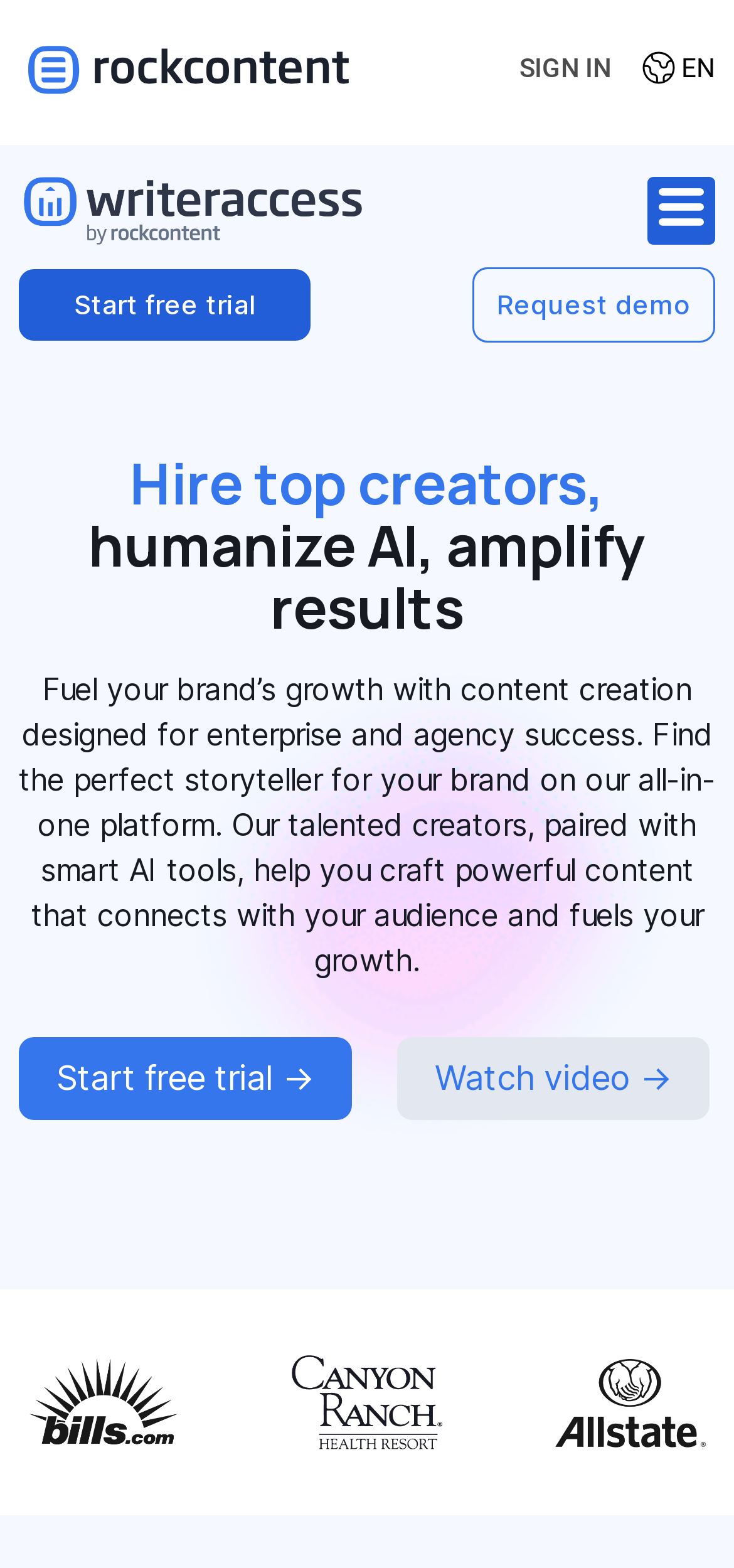Locate the primary headline on the webpage and provide its text.

Hire top creators, humanize AI, amplify results